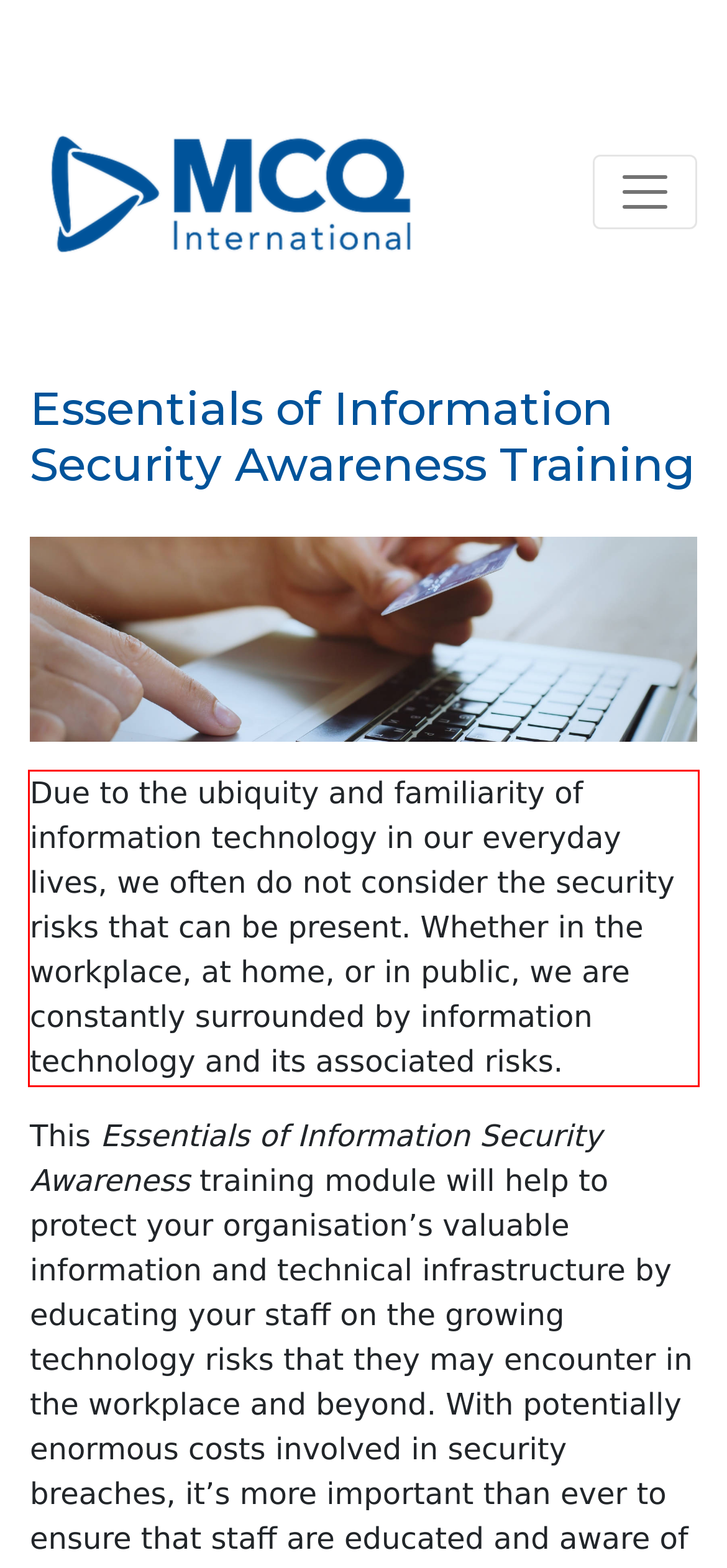Using the provided webpage screenshot, identify and read the text within the red rectangle bounding box.

Due to the ubiquity and familiarity of information technology in our everyday lives, we often do not consider the security risks that can be present. Whether in the workplace, at home, or in public, we are constantly surrounded by information technology and its associated risks.